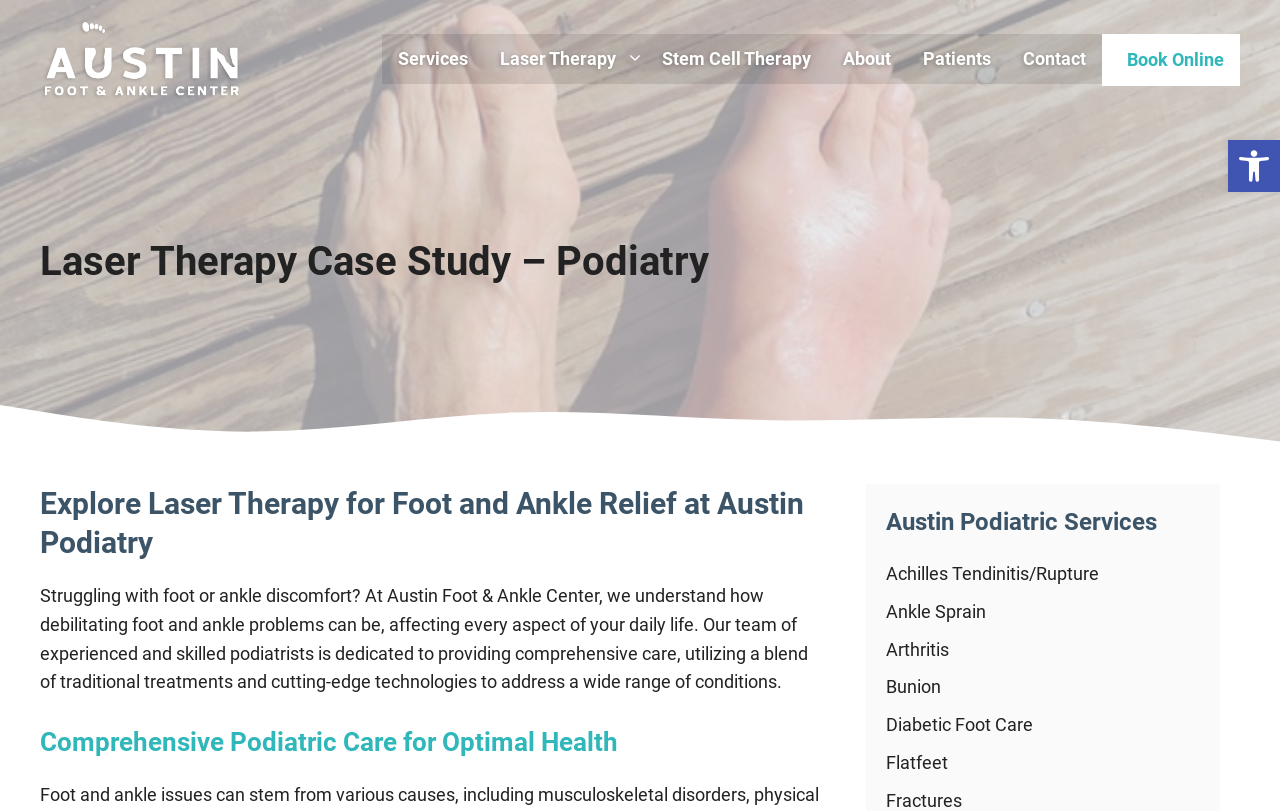Identify and extract the main heading of the webpage.

Laser Therapy Case Study – Podiatry